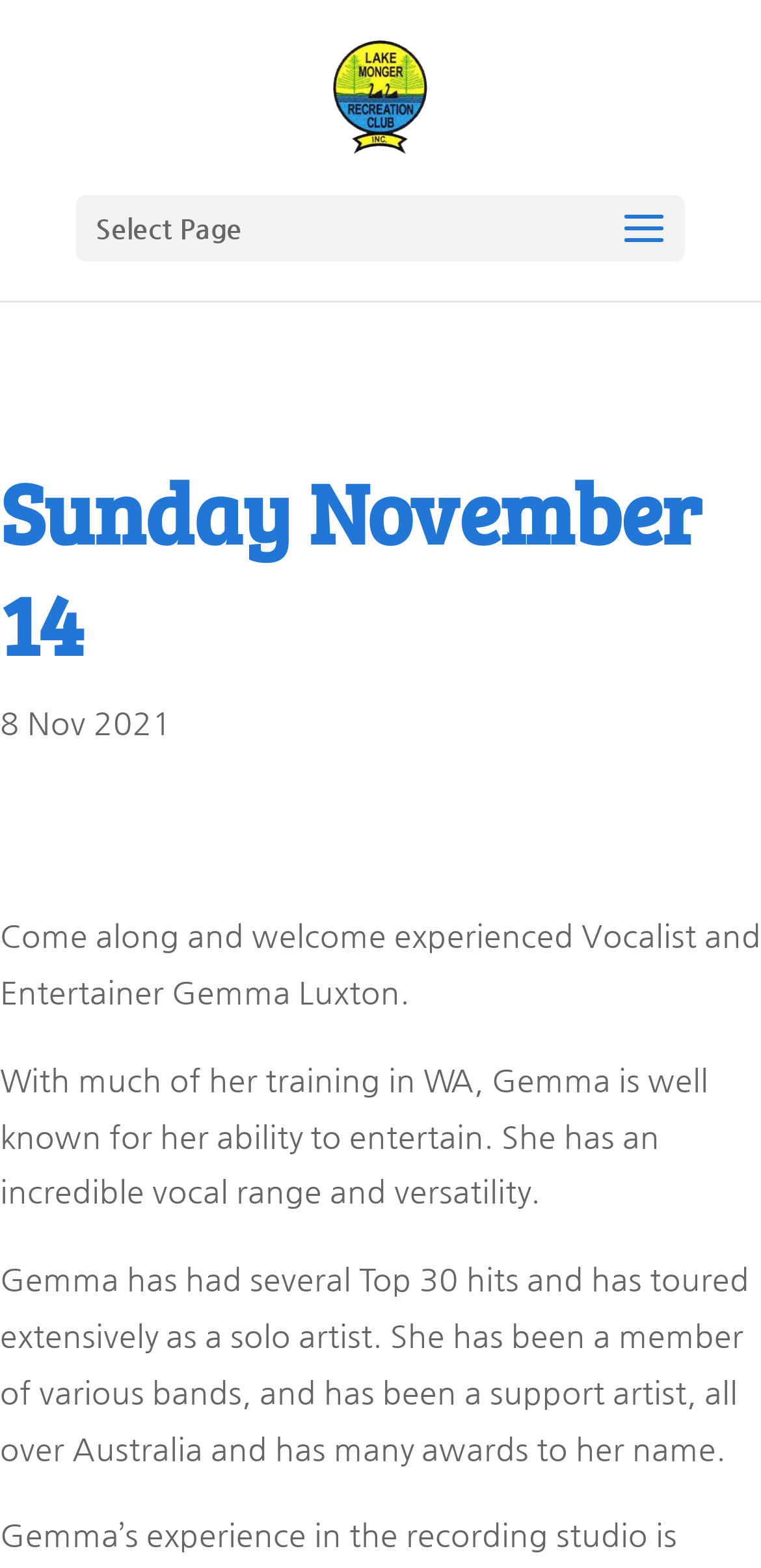Answer the question in one word or a short phrase:
What is the date of the event?

Sunday November 14